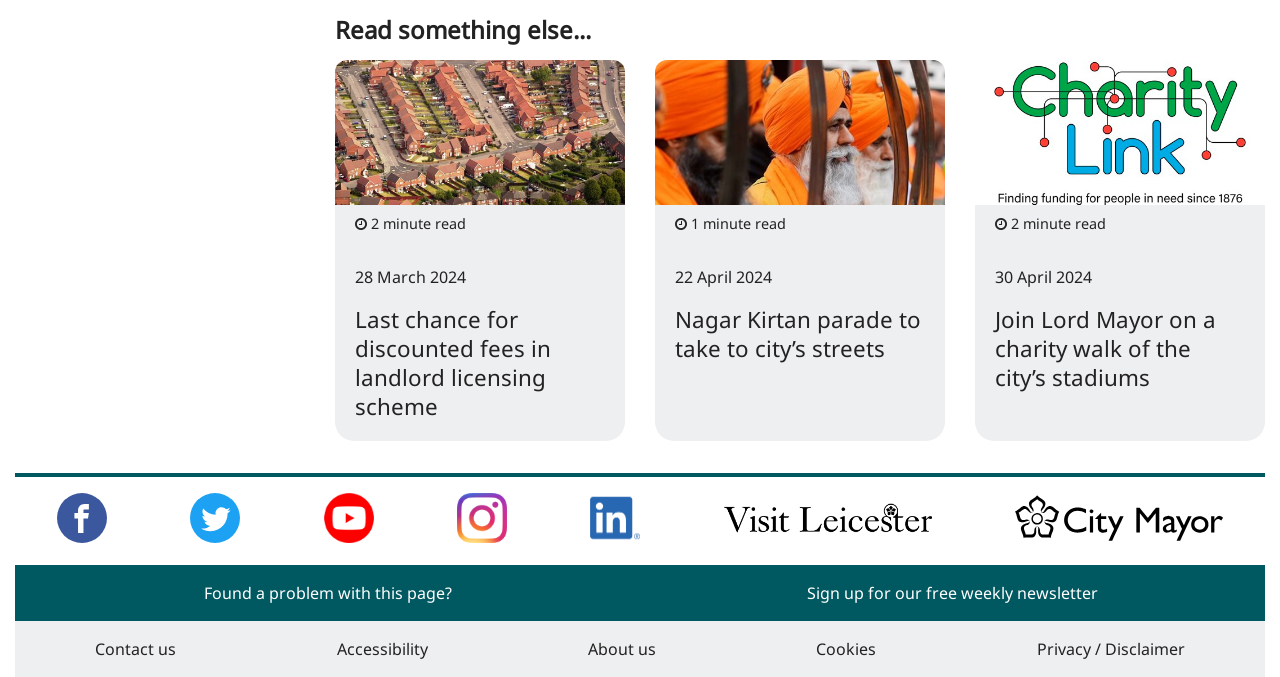Given the element description: "Follow us on Instagram", predict the bounding box coordinates of the UI element it refers to, using four float numbers between 0 and 1, i.e., [left, top, right, bottom].

[0.357, 0.777, 0.396, 0.81]